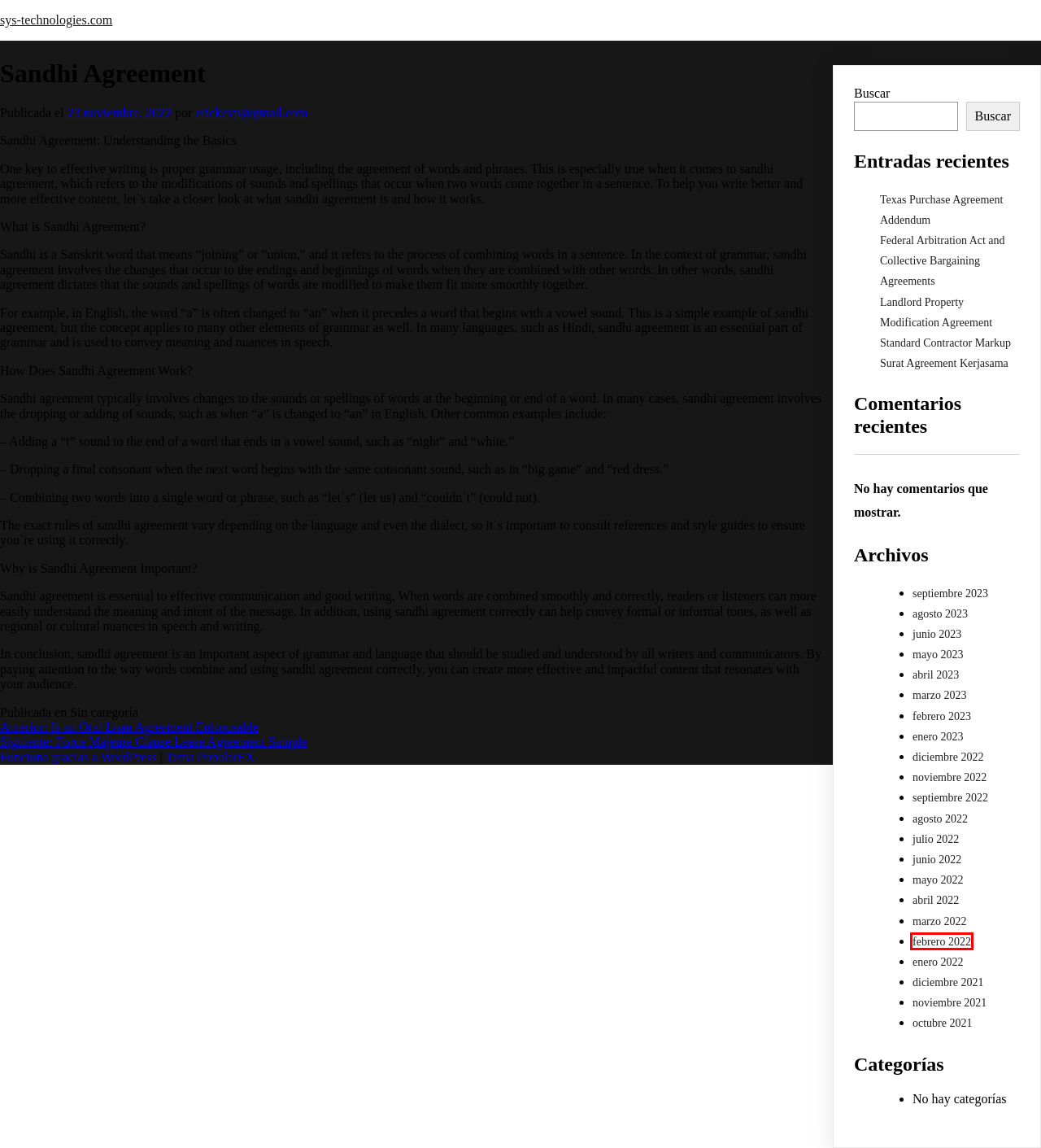Review the webpage screenshot provided, noting the red bounding box around a UI element. Choose the description that best matches the new webpage after clicking the element within the bounding box. The following are the options:
A. PopularFX – The easiest feature rich WordPress Theme with 400 templates
B. enero 2023 – sys-technologies.com
C. febrero 2022 – sys-technologies.com
D. diciembre 2021 – sys-technologies.com
E. octubre 2021 – sys-technologies.com
F. Standard Contractor Markup – sys-technologies.com
G. mayo 2022 – sys-technologies.com
H. marzo 2022 – sys-technologies.com

C